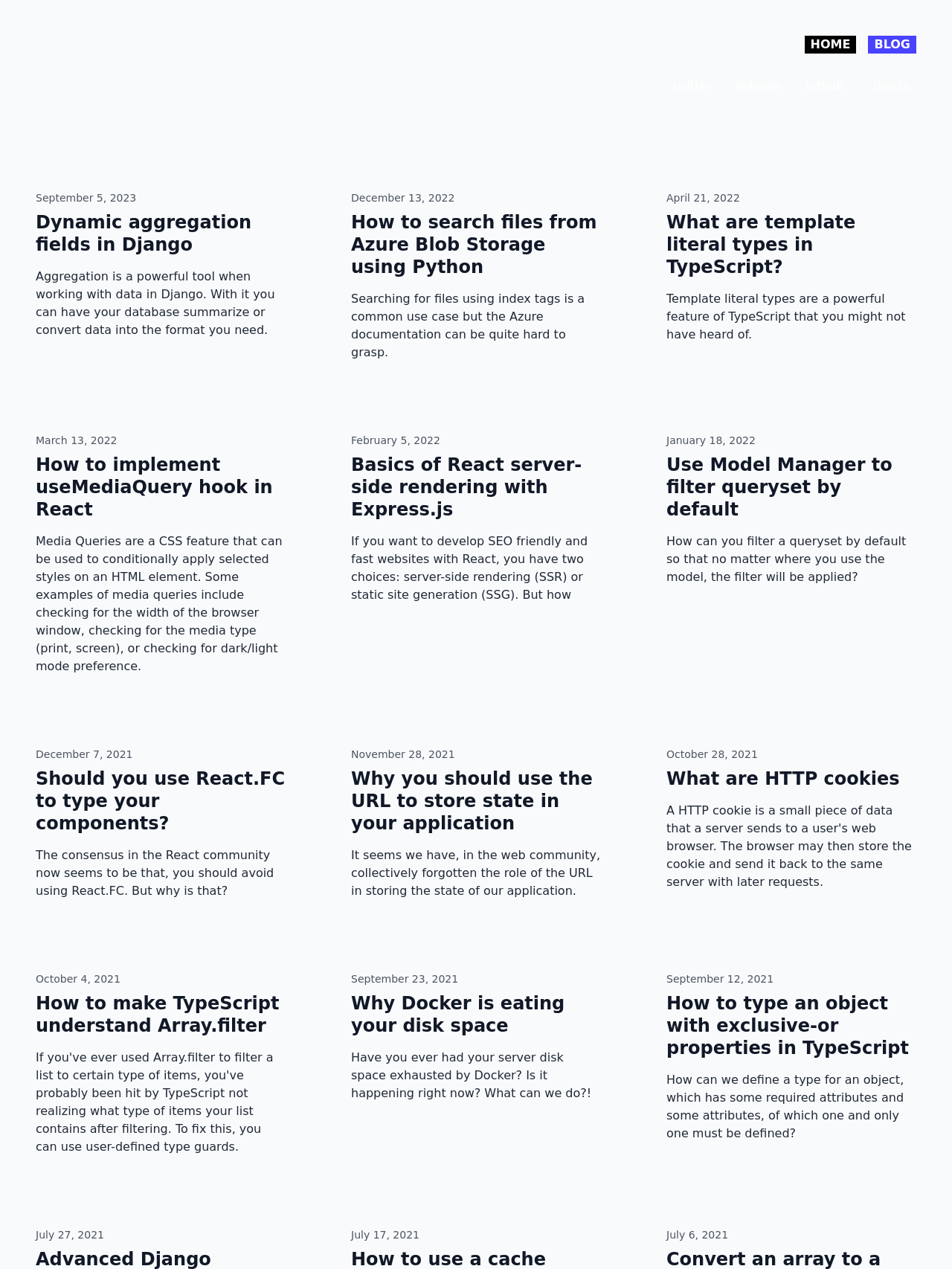Please find the bounding box coordinates of the element that you should click to achieve the following instruction: "Check the blog post about How to search files from Azure Blob Storage using Python". The coordinates should be presented as four float numbers between 0 and 1: [left, top, right, bottom].

[0.369, 0.166, 0.631, 0.219]